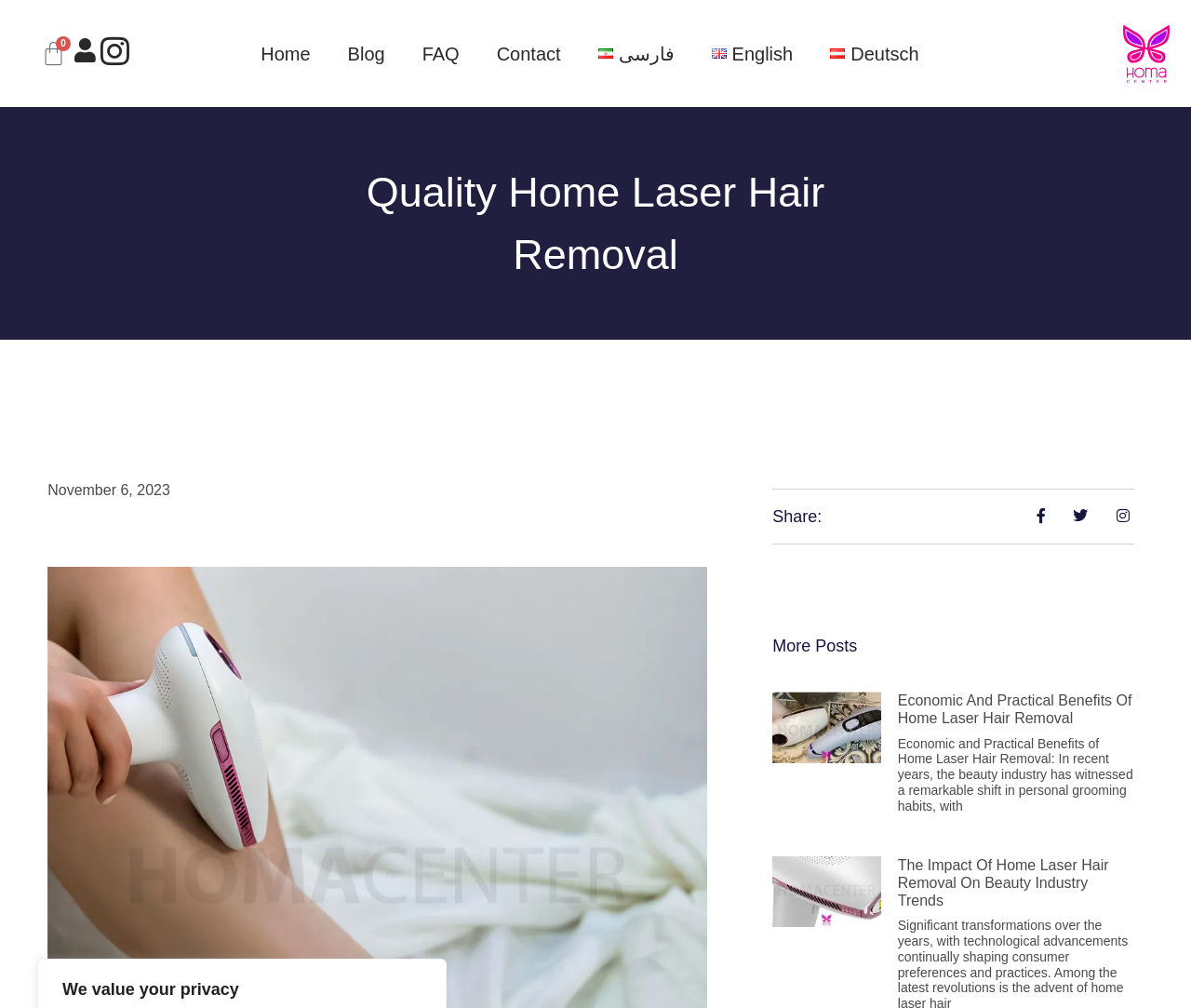Highlight the bounding box of the UI element that corresponds to this description: "alt="HomaCenter" title="HomaCenter"".

[0.943, 0.025, 0.982, 0.082]